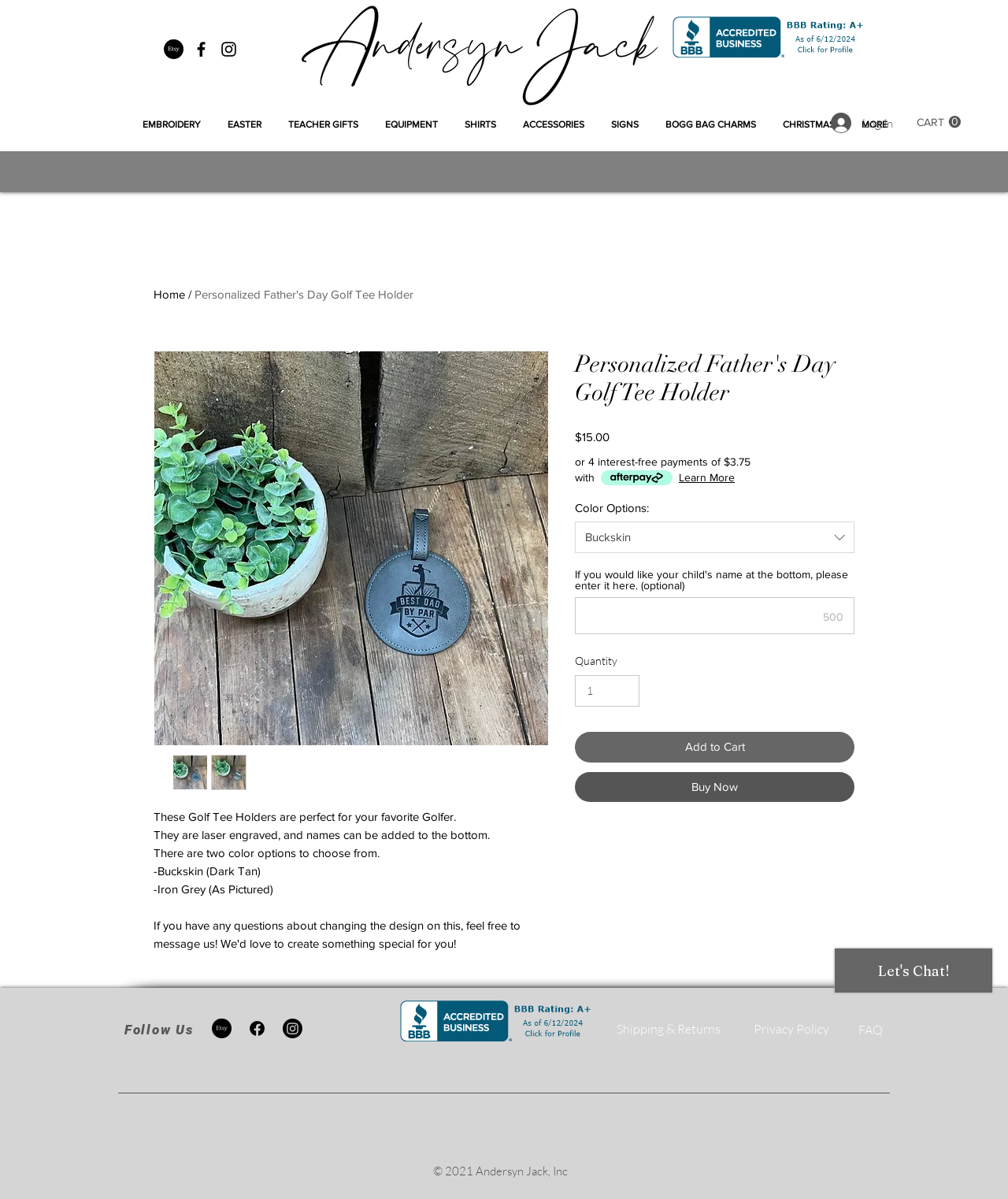Please answer the following question using a single word or phrase: What is the purpose of the golf tee holder?

For favorite golfer